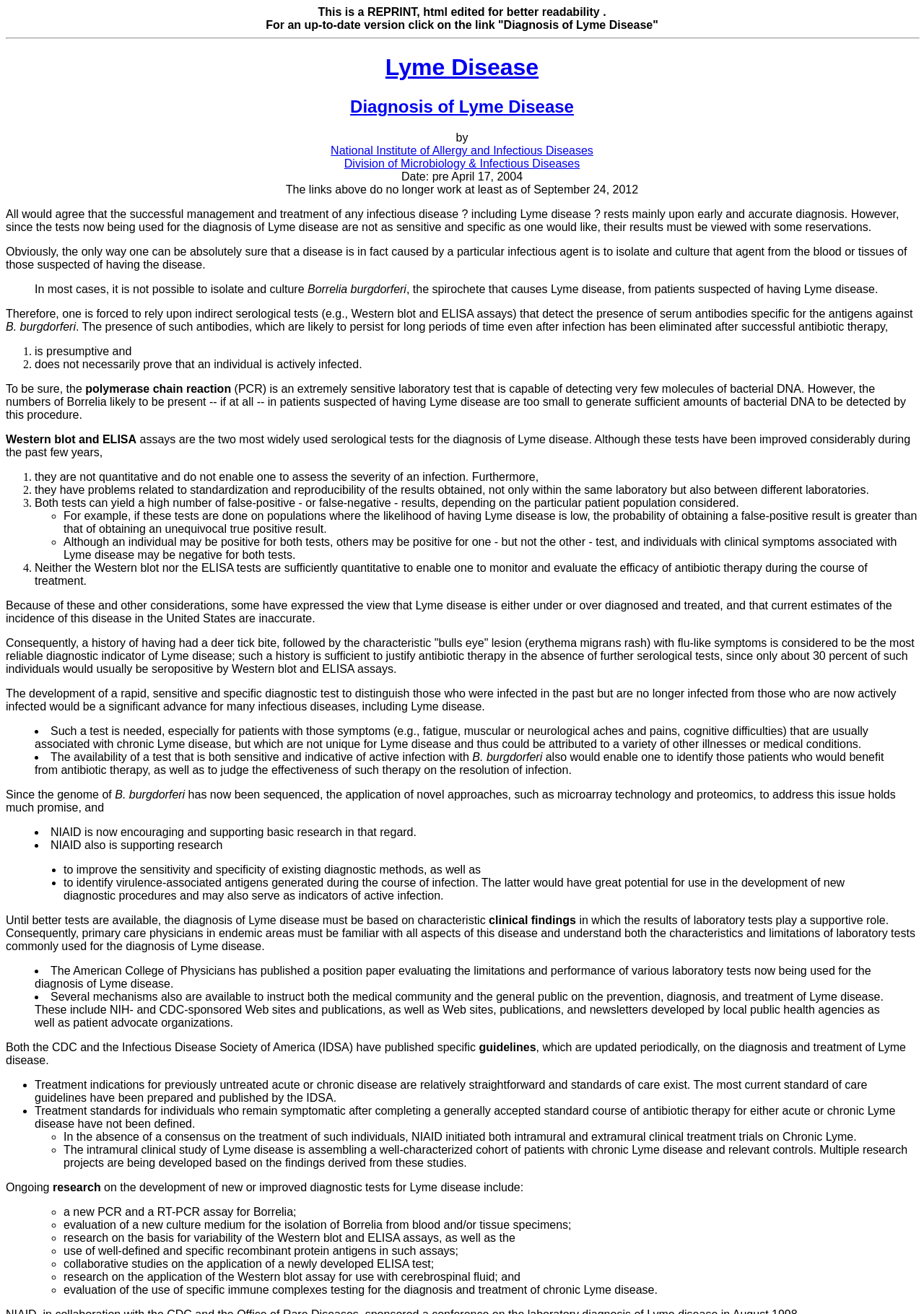Reply to the question with a brief word or phrase: What is the characteristic rash associated with Lyme disease?

Erythema migrans rash